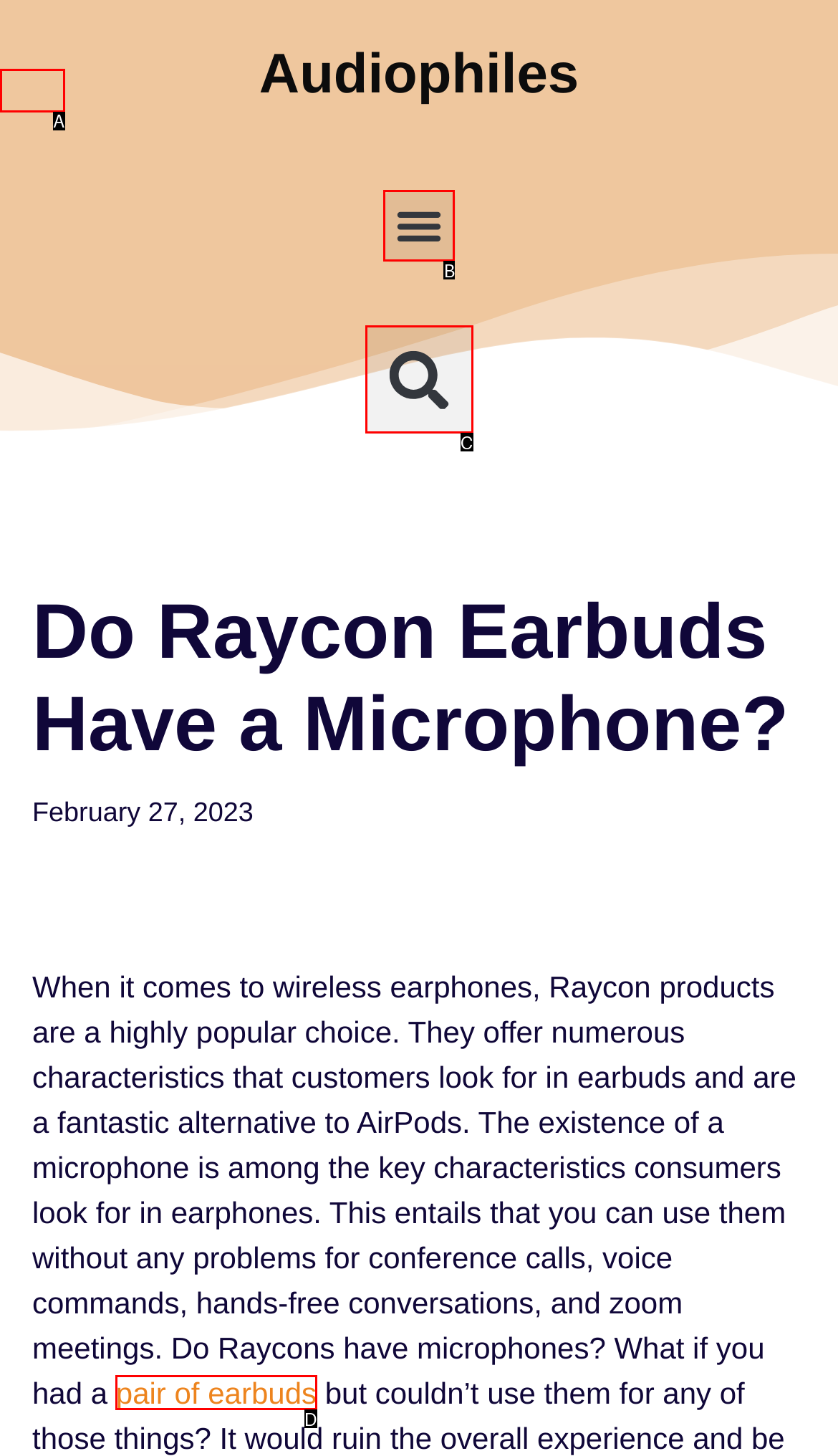Determine which HTML element best fits the description: Skip to content
Answer directly with the letter of the matching option from the available choices.

A